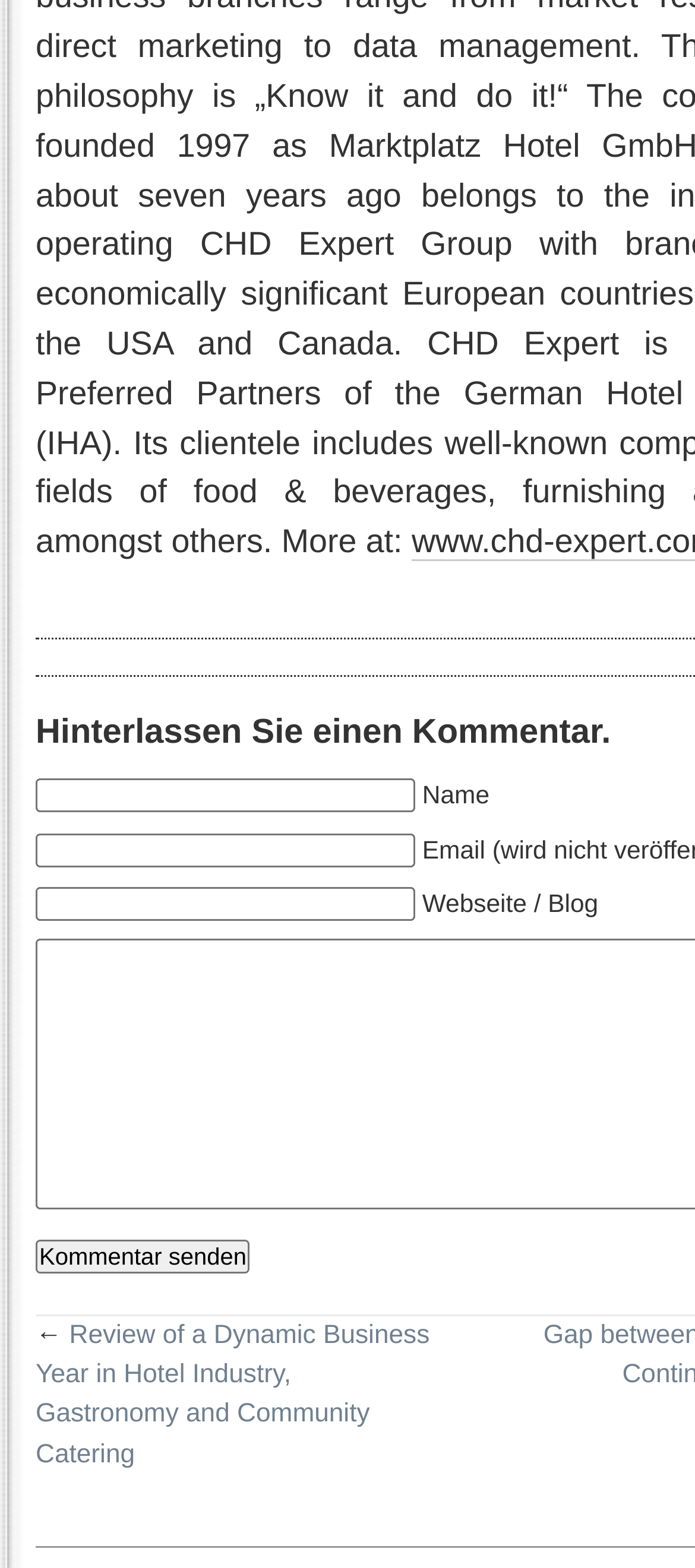Given the element description: "parent_node: Name name="author"", predict the bounding box coordinates of the UI element it refers to, using four float numbers between 0 and 1, i.e., [left, top, right, bottom].

[0.051, 0.198, 0.597, 0.219]